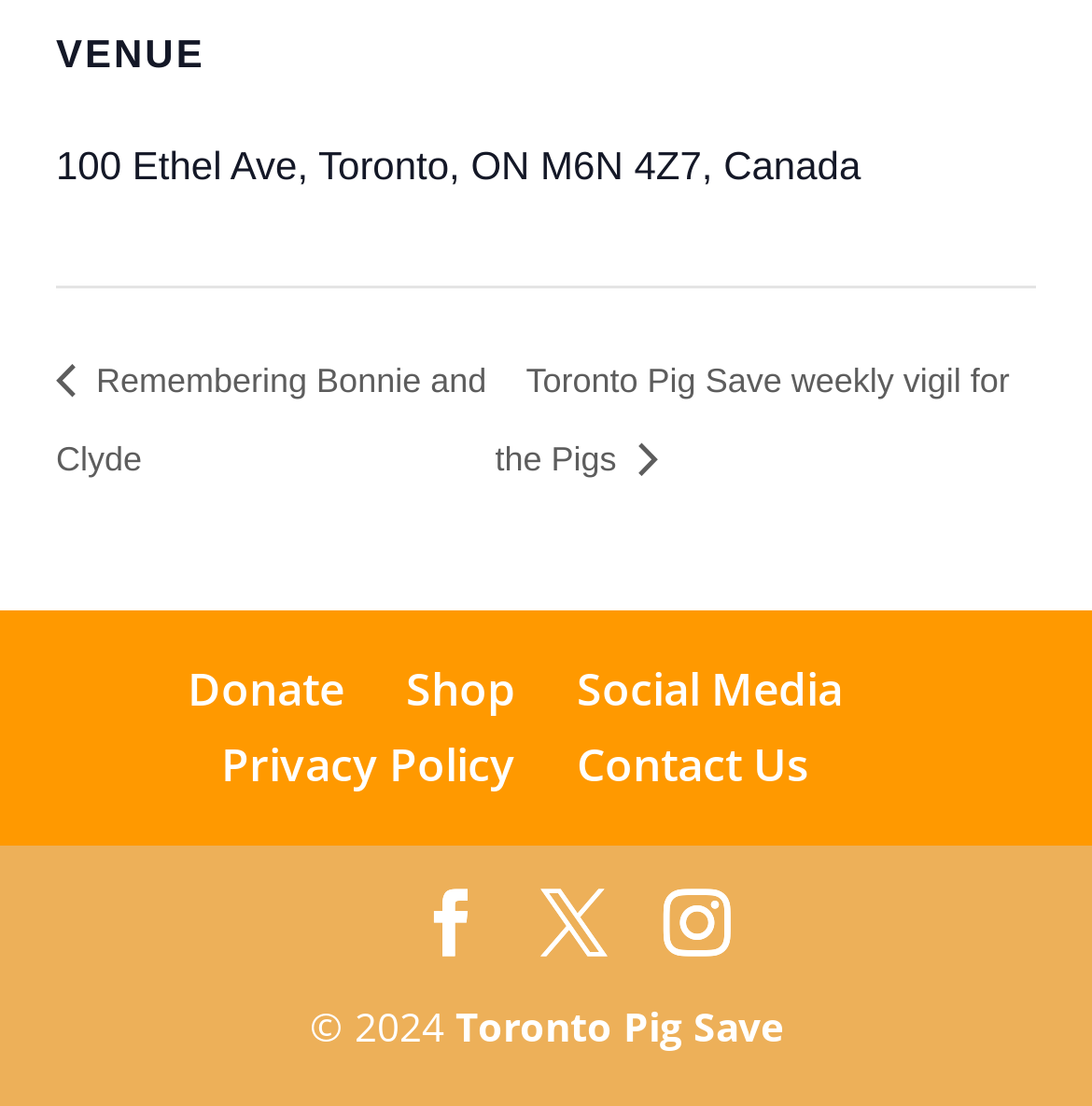Could you highlight the region that needs to be clicked to execute the instruction: "Check Black Friday Coupon"?

None